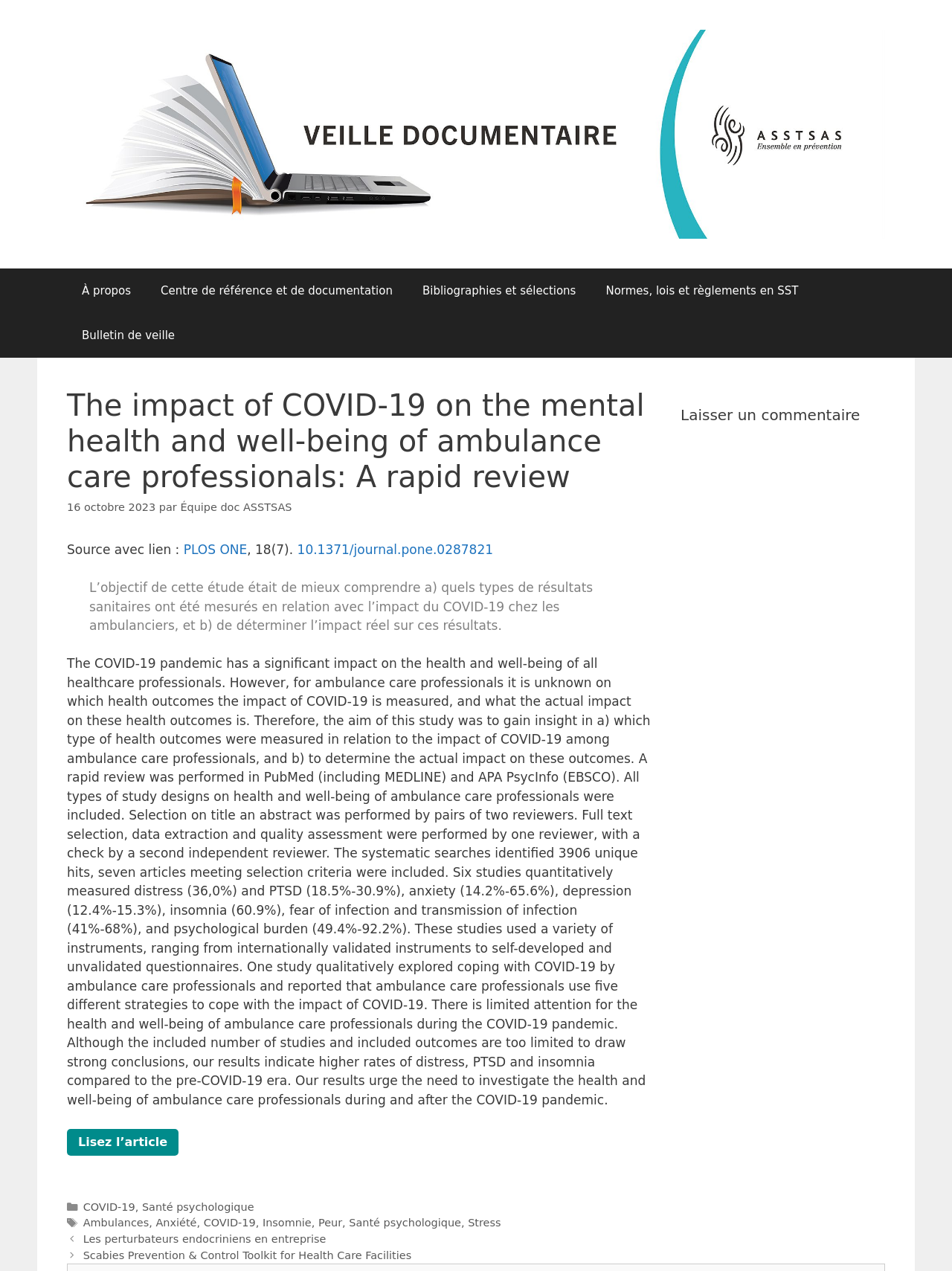Answer the question with a brief word or phrase:
What is the purpose of the study?

To understand COVID-19 impact on ambulance care professionals